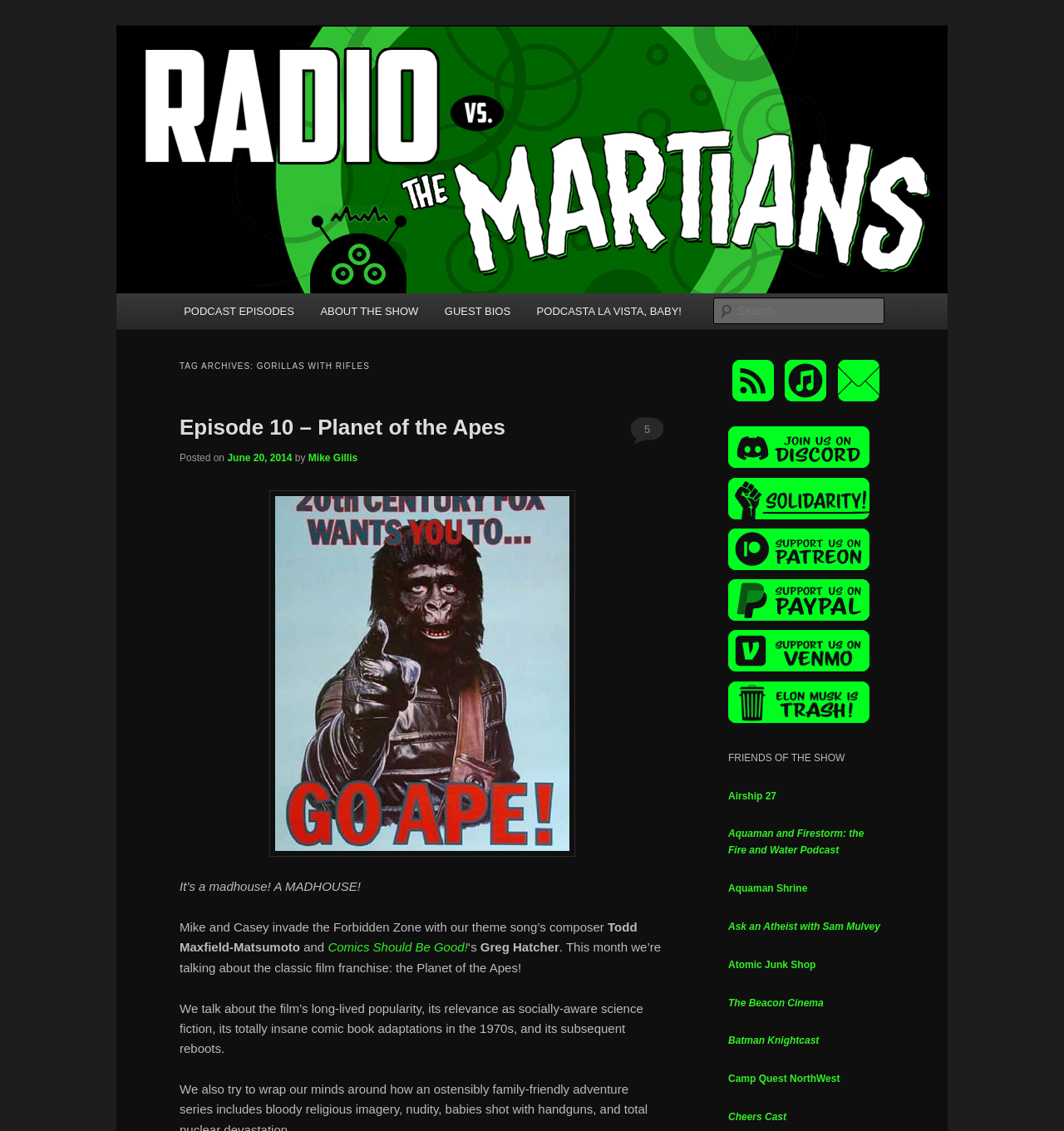Carefully observe the image and respond to the question with a detailed answer:
What is the topic of episode 10?

The topic of episode 10 can be found in the heading element with the text 'Episode 10 – Planet of the Apes' which is a subheading under the 'TAG ARCHIVES: GORILLAS WITH RIFLES' section.